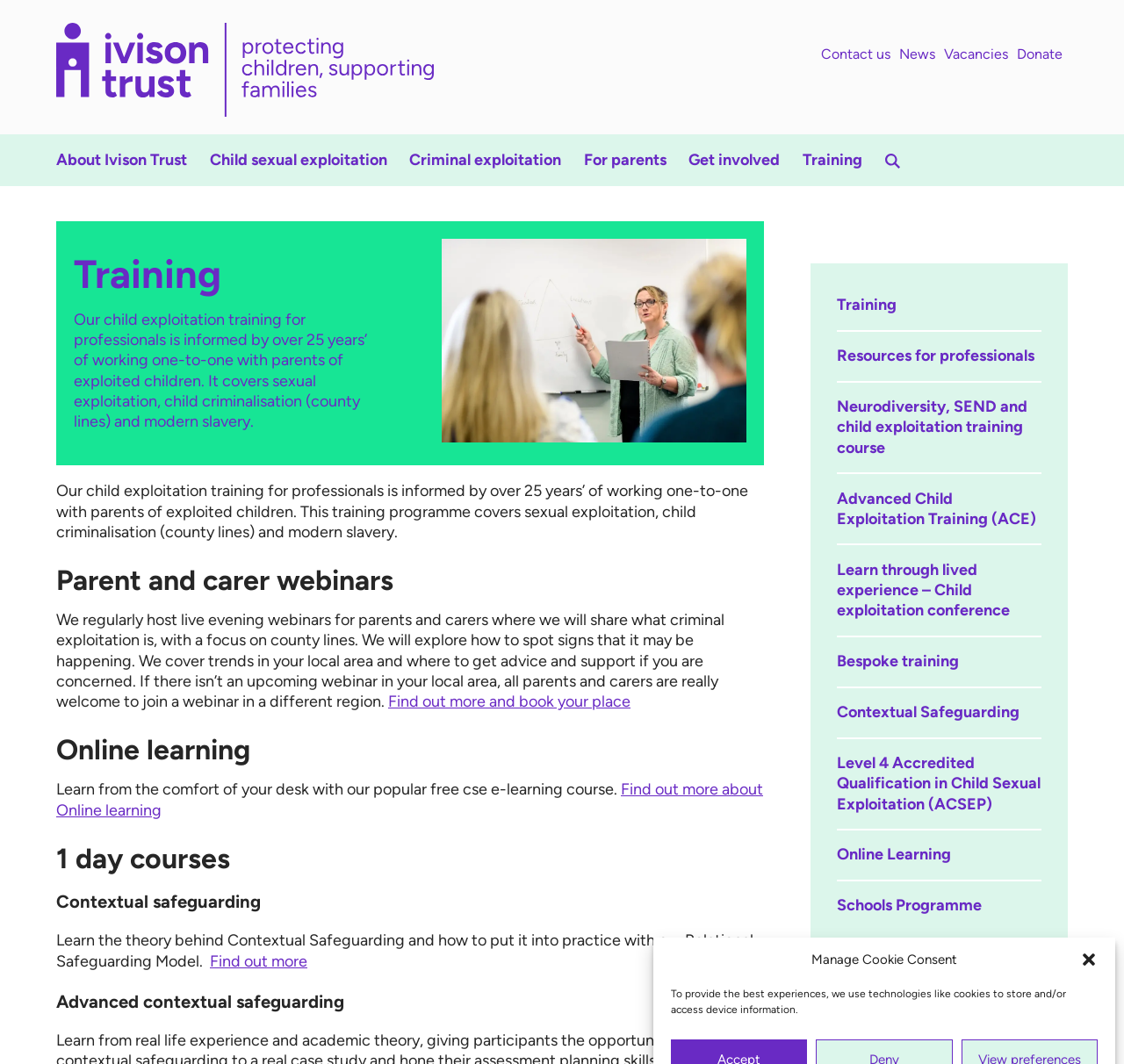Use a single word or phrase to respond to the question:
What is the purpose of the webinars for parents and carers?

To share information on criminal exploitation